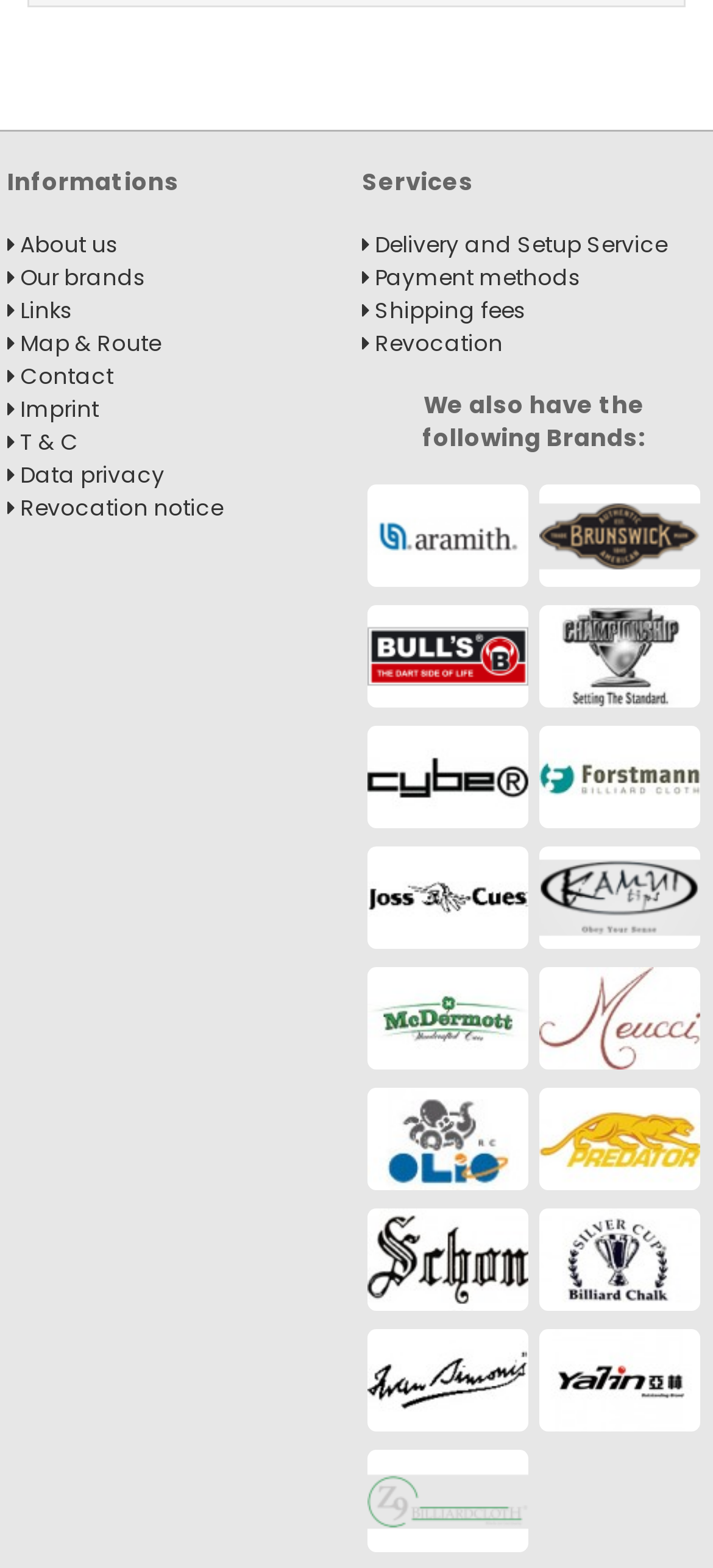Determine the bounding box coordinates of the clickable element to achieve the following action: 'Learn more about 'Championship Billiard Fabric''. Provide the coordinates as four float values between 0 and 1, formatted as [left, top, right, bottom].

[0.756, 0.385, 0.982, 0.451]